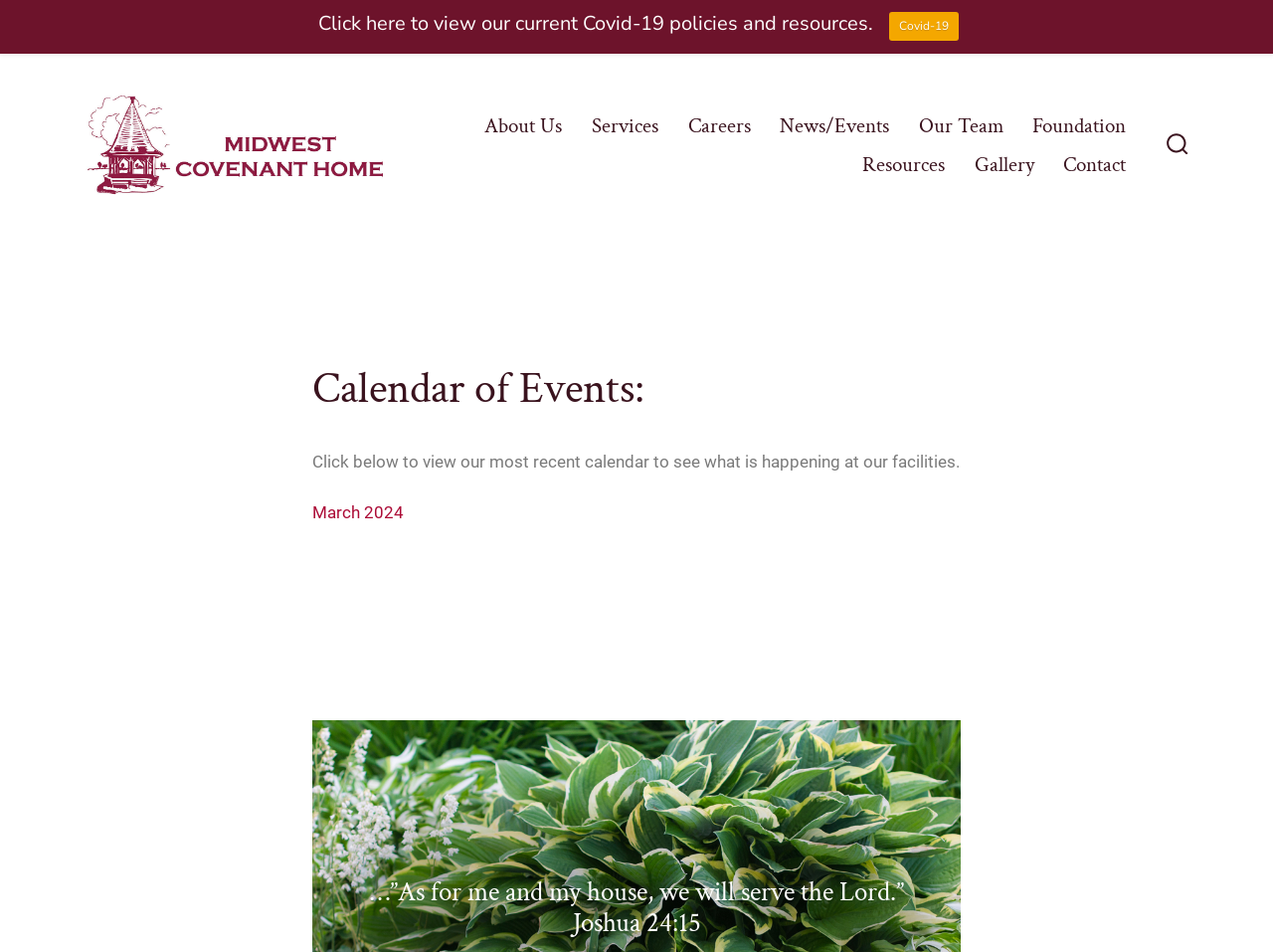Please locate the bounding box coordinates of the element that needs to be clicked to achieve the following instruction: "Search for a product". The coordinates should be four float numbers between 0 and 1, i.e., [left, top, right, bottom].

None